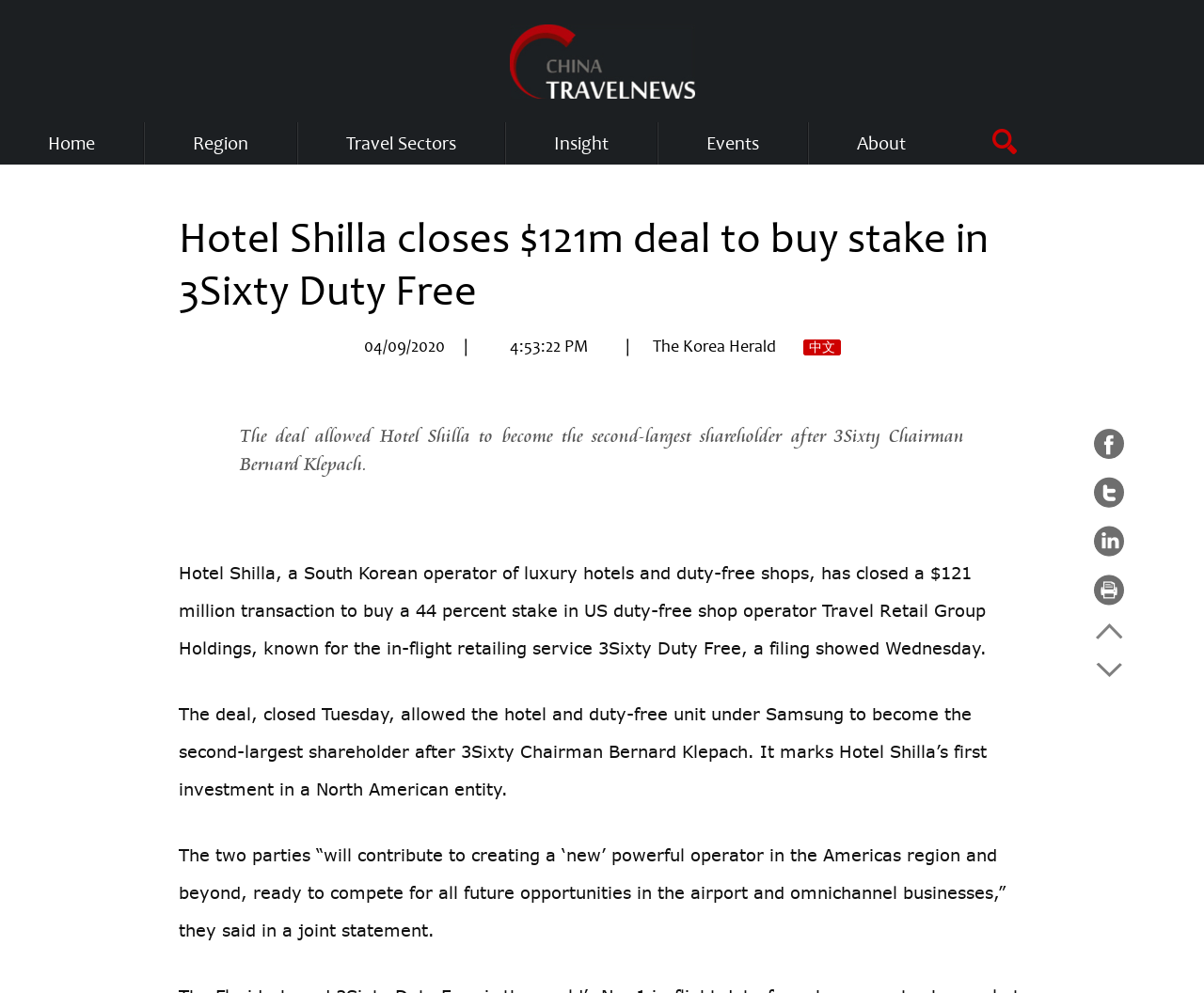What is the name of the chairman of 3Sixty Duty Free?
Based on the image content, provide your answer in one word or a short phrase.

Bernard Klepach